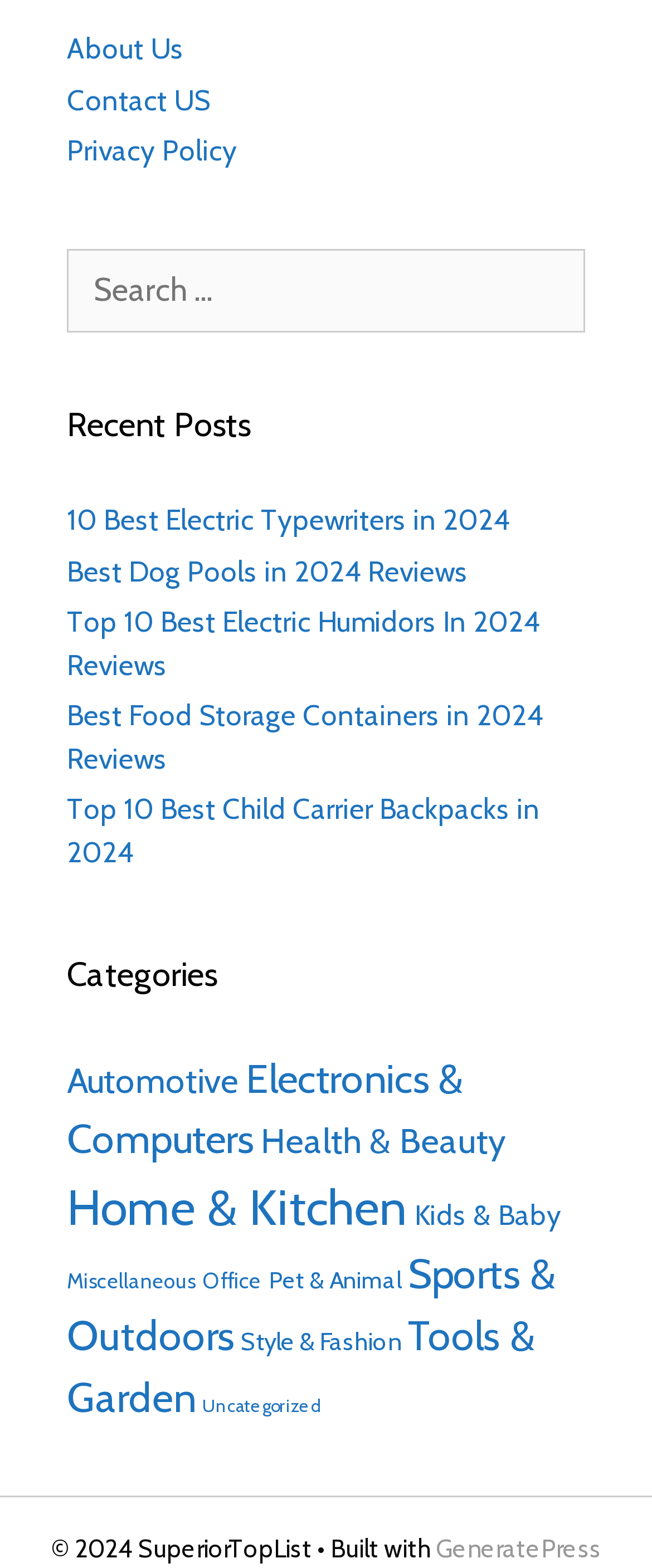Please determine the bounding box coordinates for the UI element described here. Use the format (top-left x, top-left y, bottom-right x, bottom-right y) with values bounded between 0 and 1: Miscellaneous

[0.103, 0.809, 0.3, 0.825]